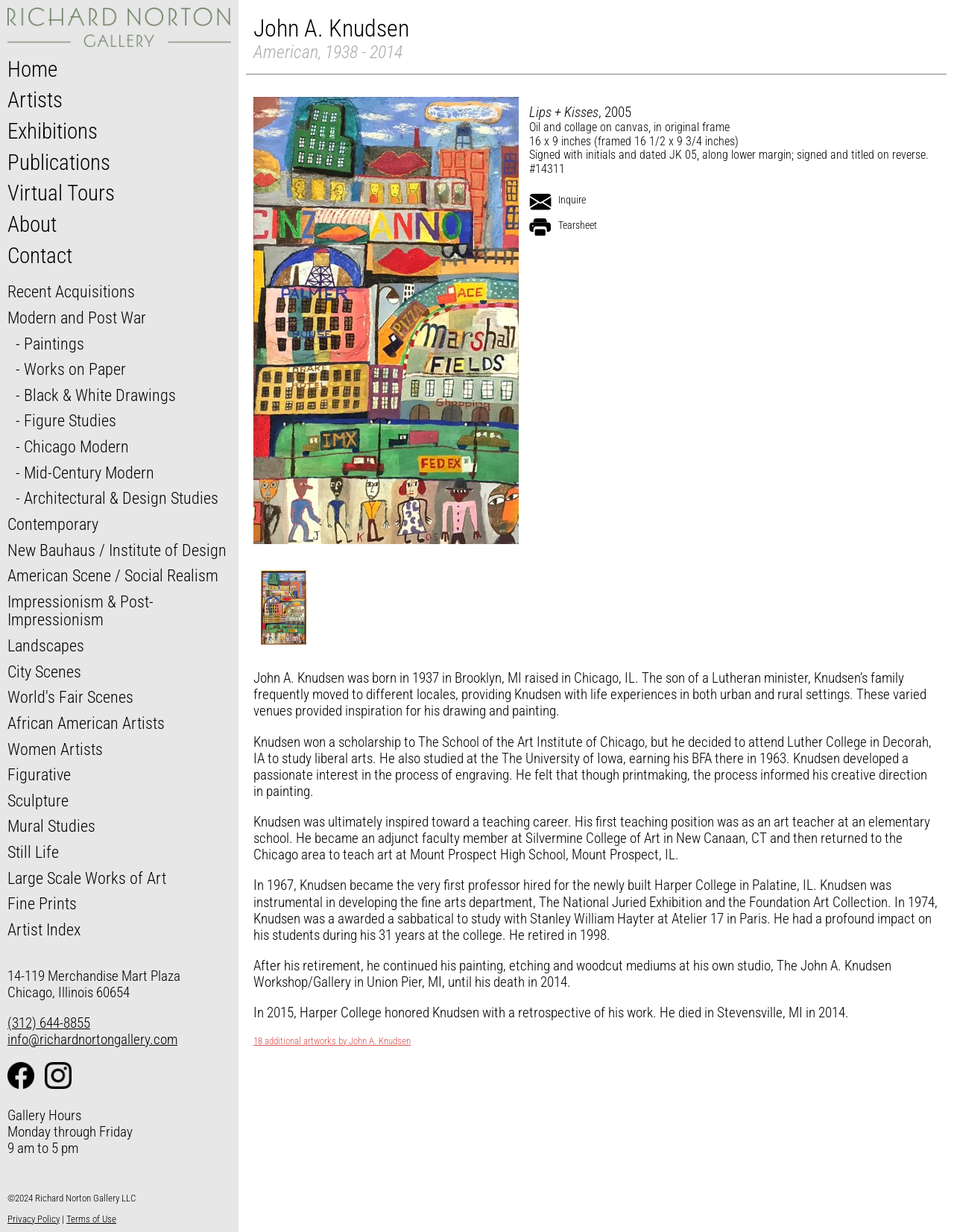Please look at the image and answer the question with a detailed explanation: How many years did John A. Knudsen teach at Harper College?

According to the biography section, John A. Knudsen taught at Harper College for 31 years, from 1967 to 1998.